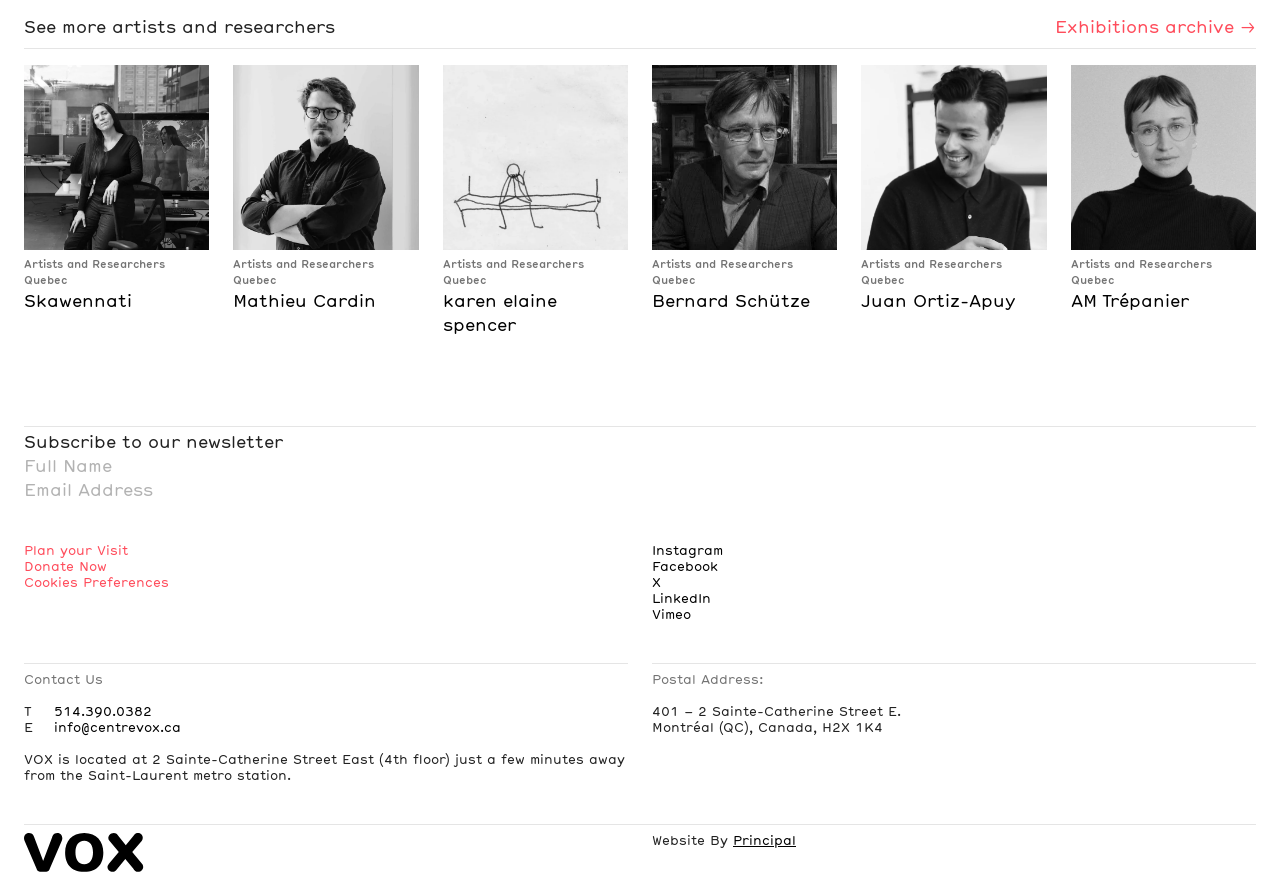Please answer the following question using a single word or phrase: What is the name of the artist in the first portrait?

Skawennati